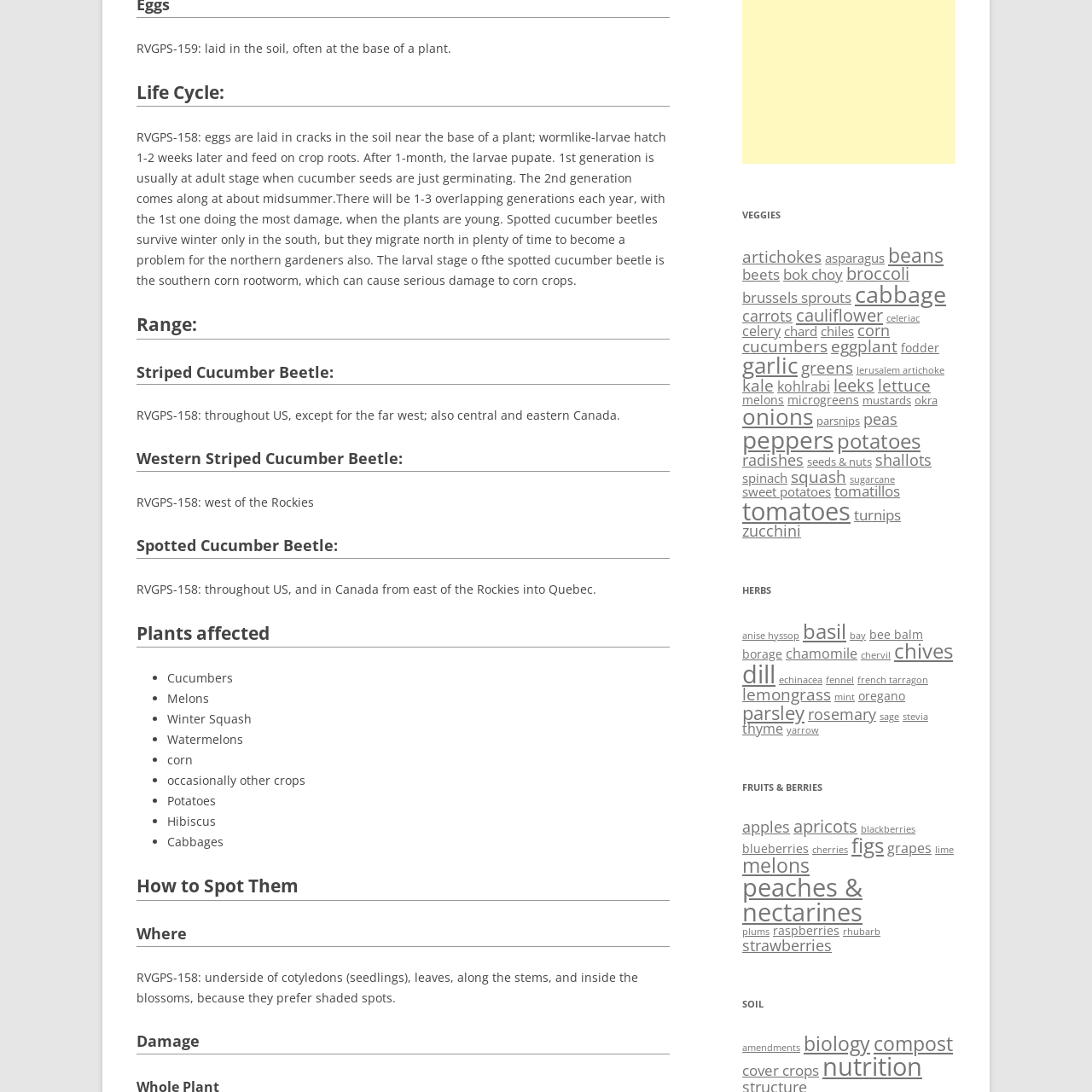Please determine the bounding box coordinates of the element to click in order to execute the following instruction: "Click the link with the icon". The coordinates should be four float numbers between 0 and 1, specified as [left, top, right, bottom].

None